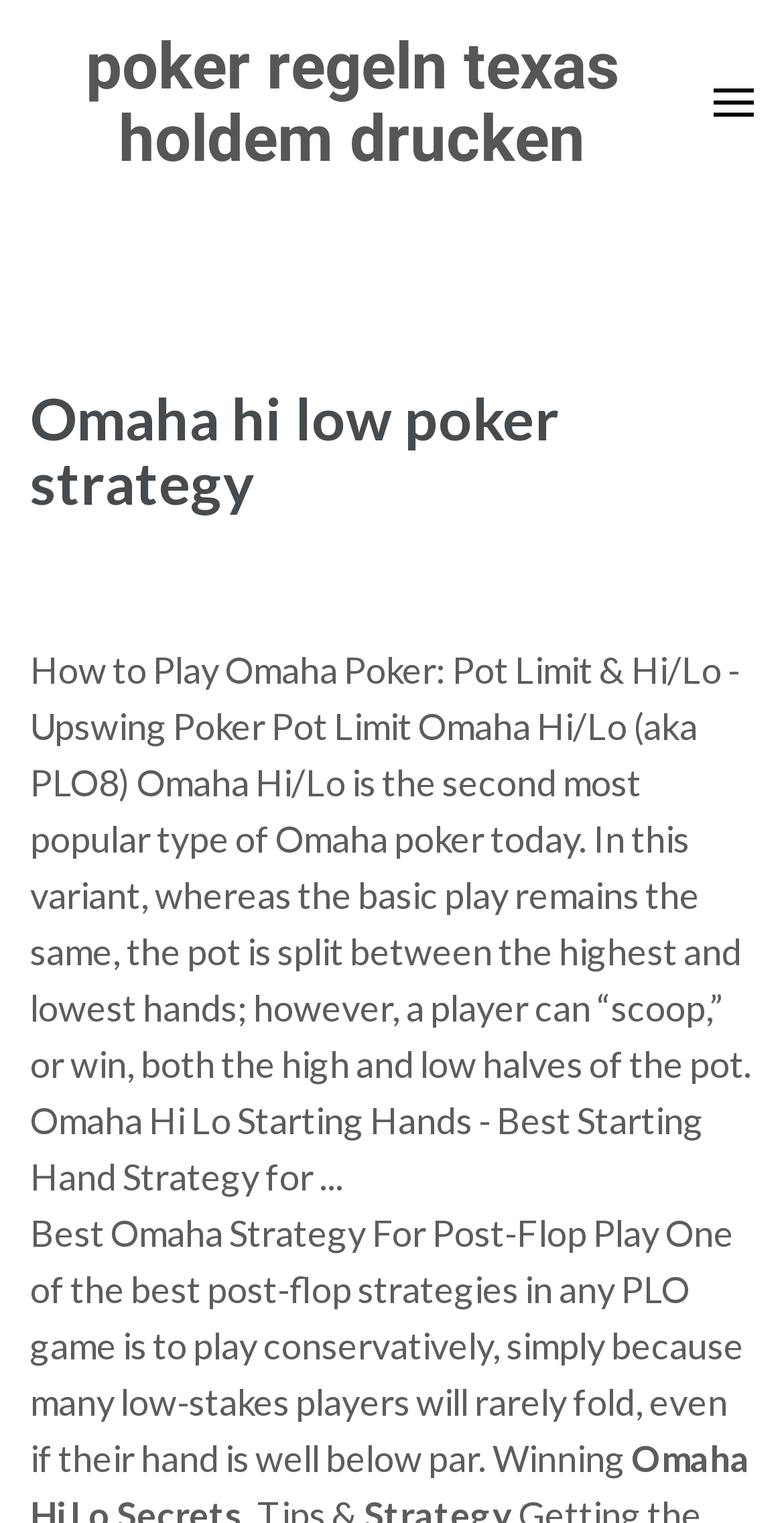Can you extract the primary headline text from the webpage?

Omaha hi low poker strategy